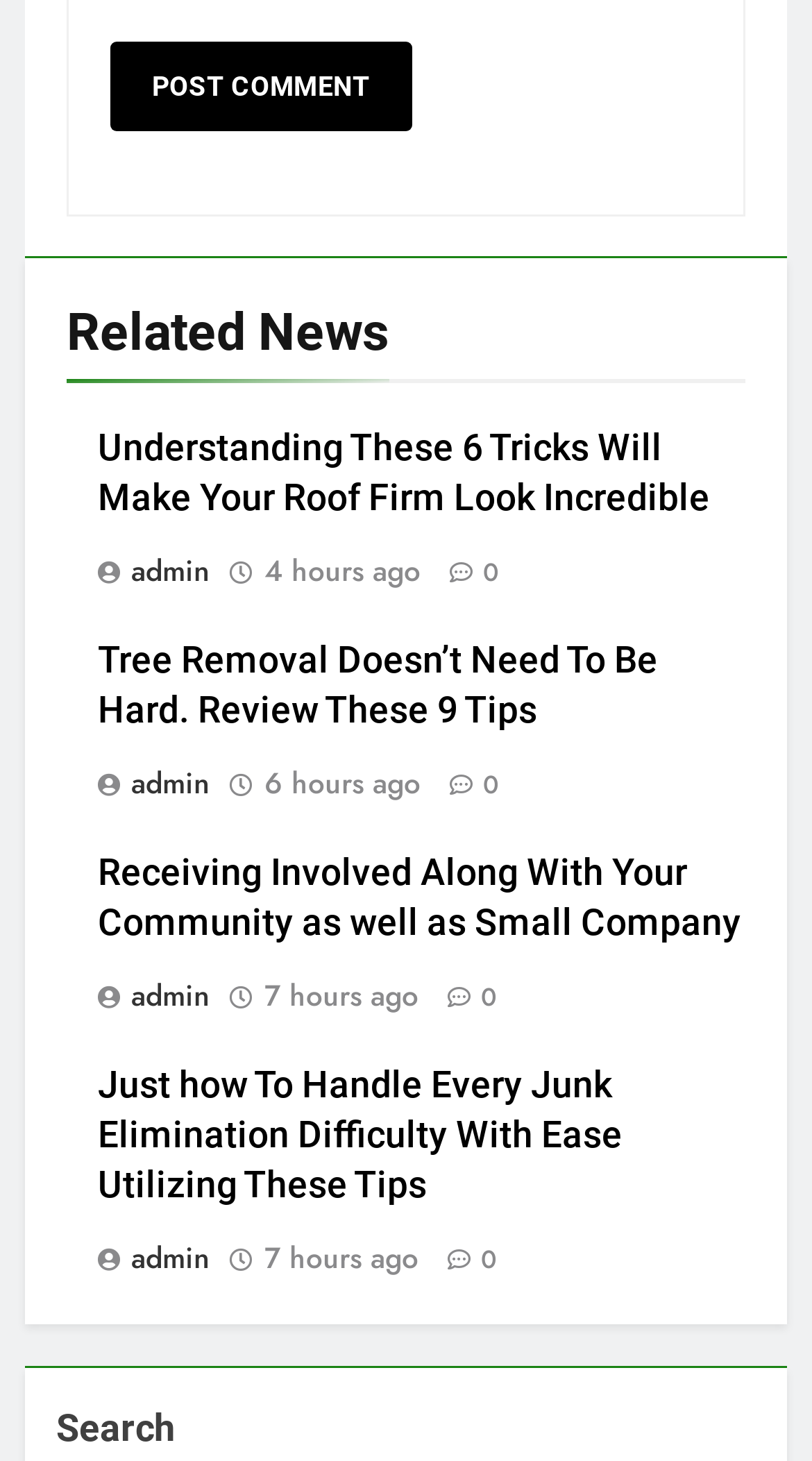Highlight the bounding box of the UI element that corresponds to this description: "name="submit" value="Post Comment"".

[0.136, 0.029, 0.507, 0.09]